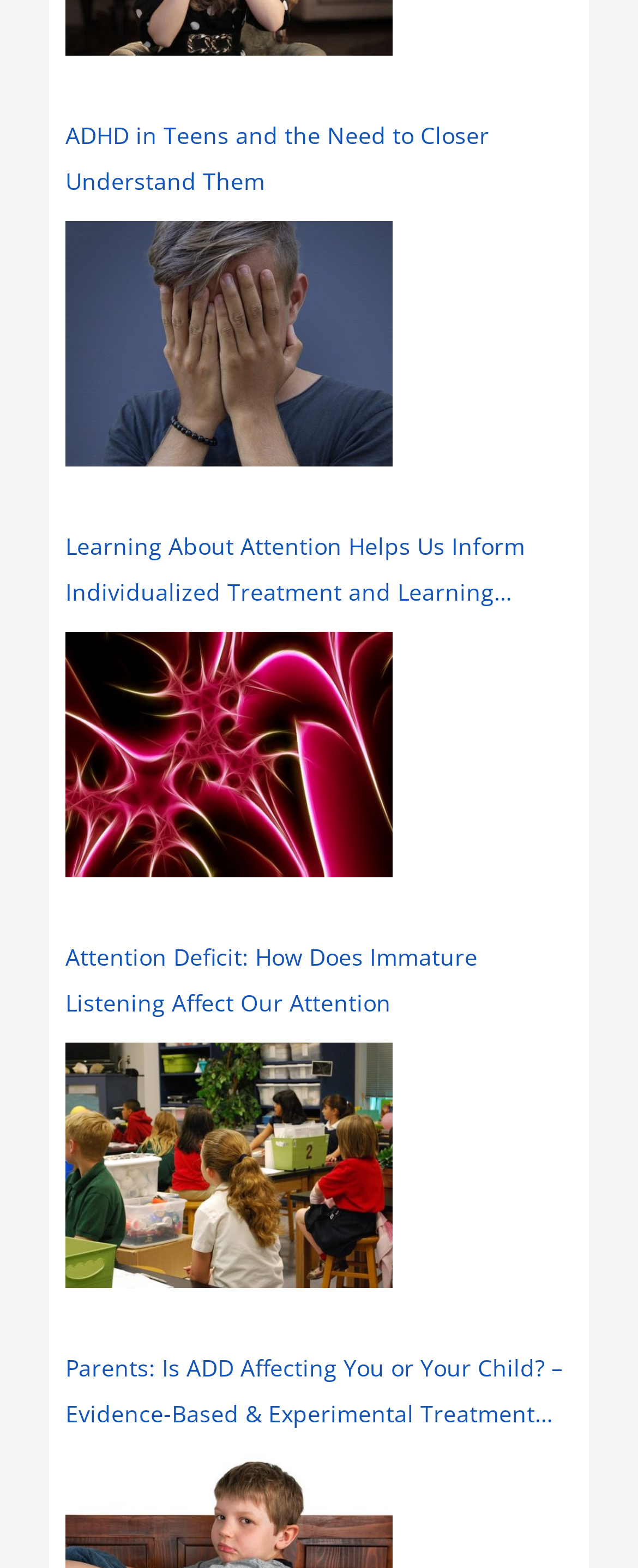Please answer the following question using a single word or phrase: 
How many links are there on the webpage?

5